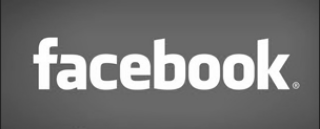Create a vivid and detailed description of the image.

This image prominently features the logo of Facebook, displayed in bold white text against a gray background. The text reads "facebook," capturing the recognizable branding of the social media platform. This logo is part of a section inviting visitors to connect with the organization on Facebook, suggesting the importance of social media engagement for community building and outreach.